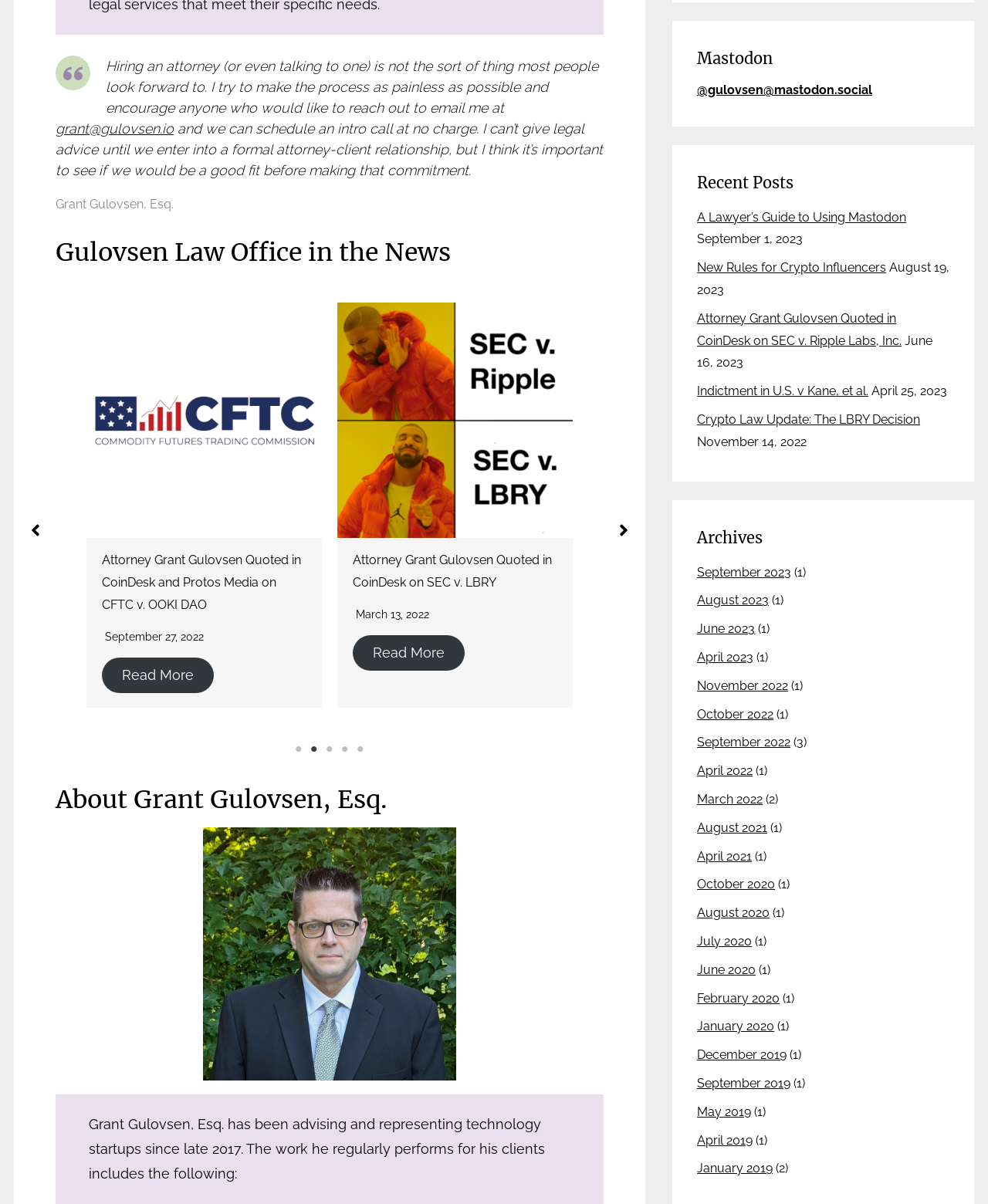Please indicate the bounding box coordinates for the clickable area to complete the following task: "View the 'Archives' section". The coordinates should be specified as four float numbers between 0 and 1, i.e., [left, top, right, bottom].

[0.706, 0.438, 0.961, 0.456]